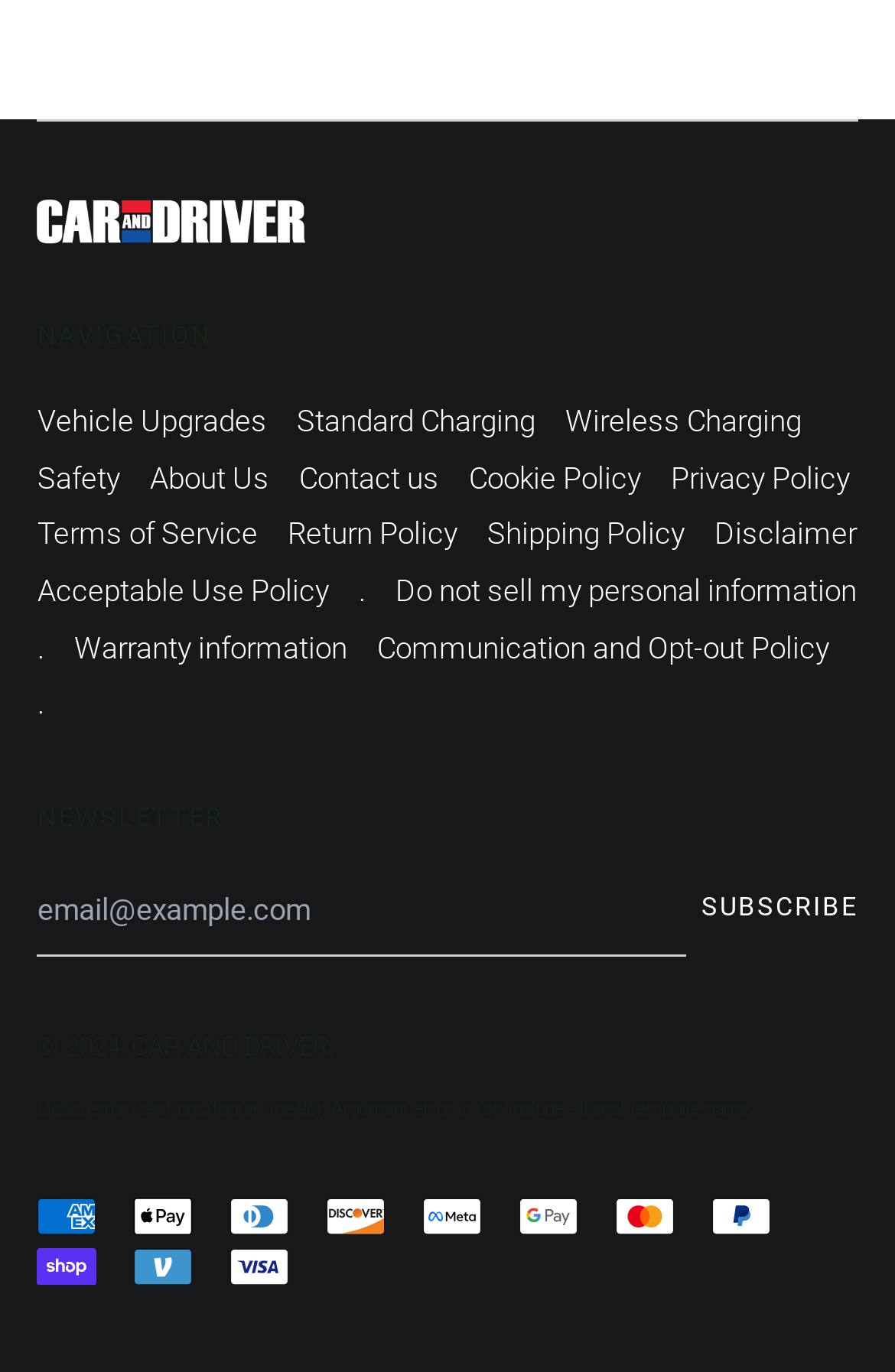Locate the bounding box coordinates of the element that needs to be clicked to carry out the instruction: "Subscribe to the newsletter". The coordinates should be given as four float numbers ranging from 0 to 1, i.e., [left, top, right, bottom].

[0.783, 0.632, 0.958, 0.697]